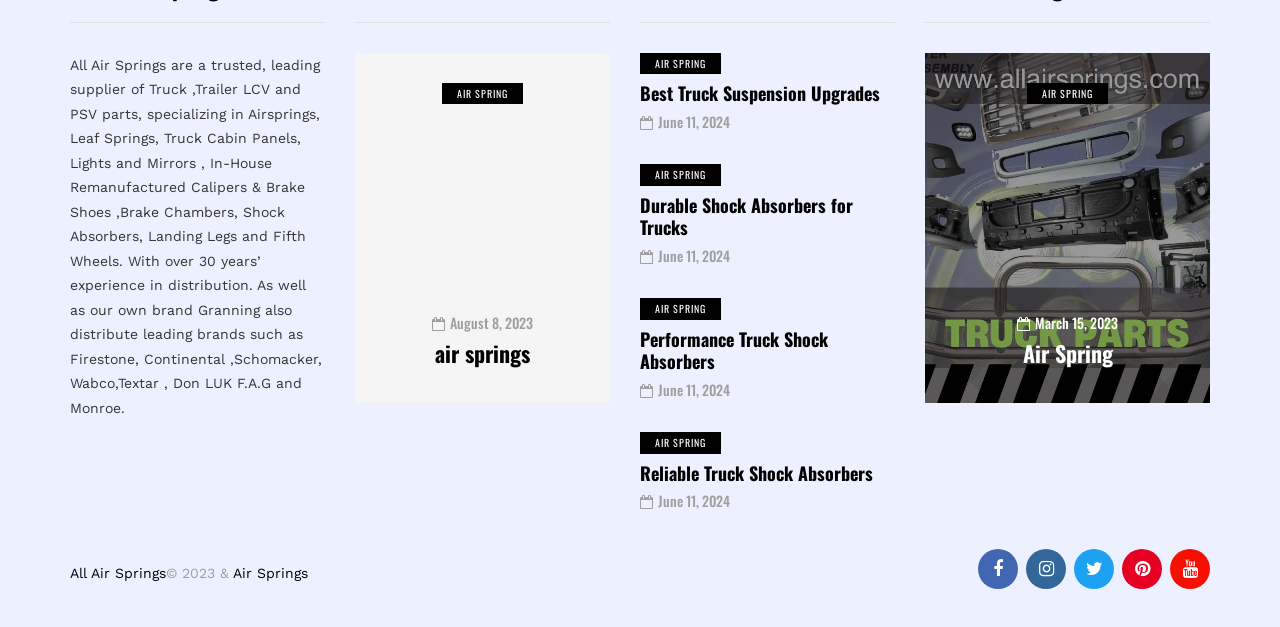What is the date of the 'Air Spring' heading?
Please use the visual content to give a single word or phrase answer.

March 15, 2023